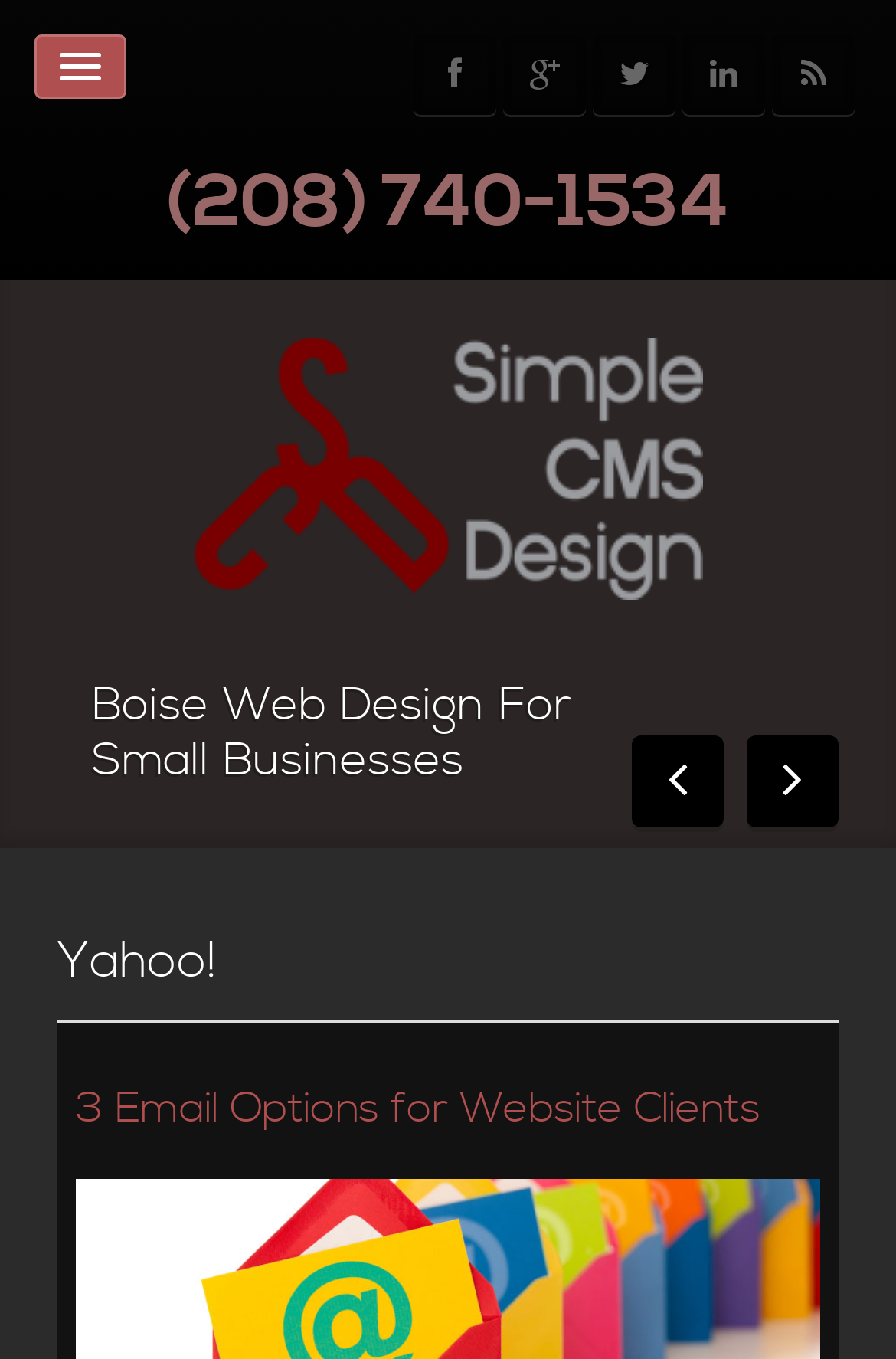Use the information in the screenshot to answer the question comprehensively: What is the focus of the webpage?

I found a static text 'Boise Web Design For Small Businesses' on the webpage, which suggests that the focus of the webpage is on web design services for small businesses in Boise.